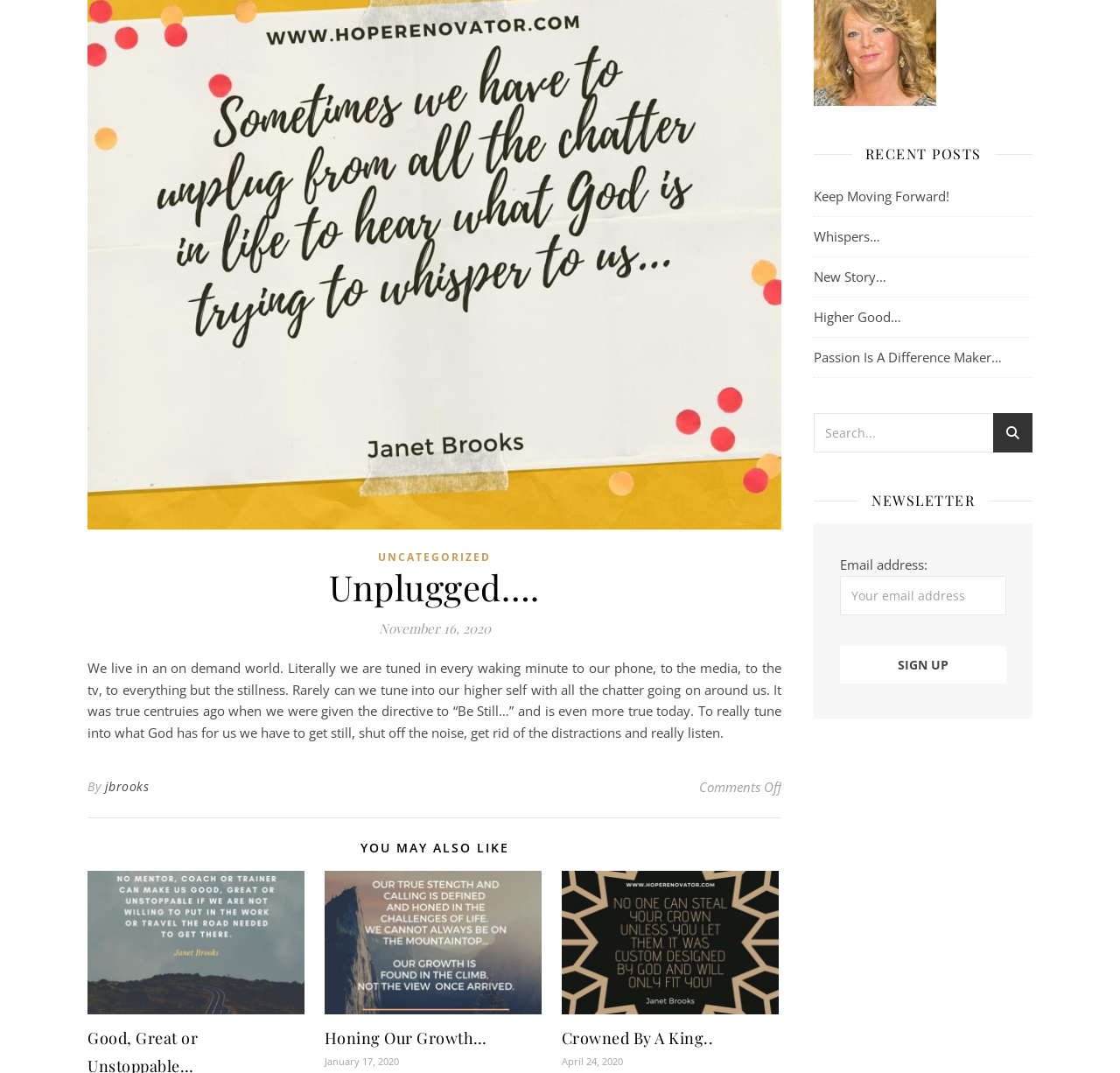Please find the bounding box coordinates in the format (top-left x, top-left y, bottom-right x, bottom-right y) for the given element description. Ensure the coordinates are floating point numbers between 0 and 1. Description: parent_node: Good, Great or Unstoppable…

[0.078, 0.812, 0.272, 0.945]